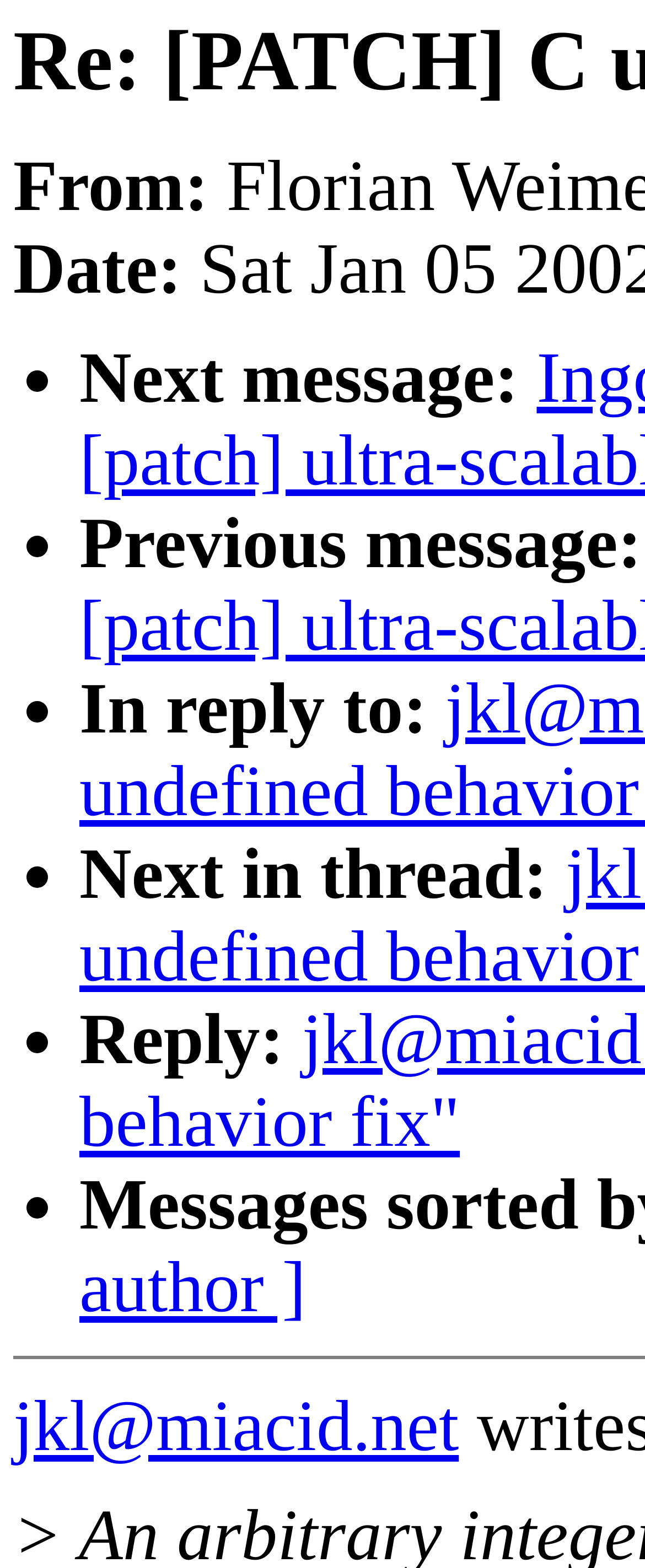How many lines of metadata are displayed?
Use the image to give a comprehensive and detailed response to the question.

I counted the number of static text elements at the top of the page, which display metadata such as 'From:' and 'Date:'. There are 2 such lines.